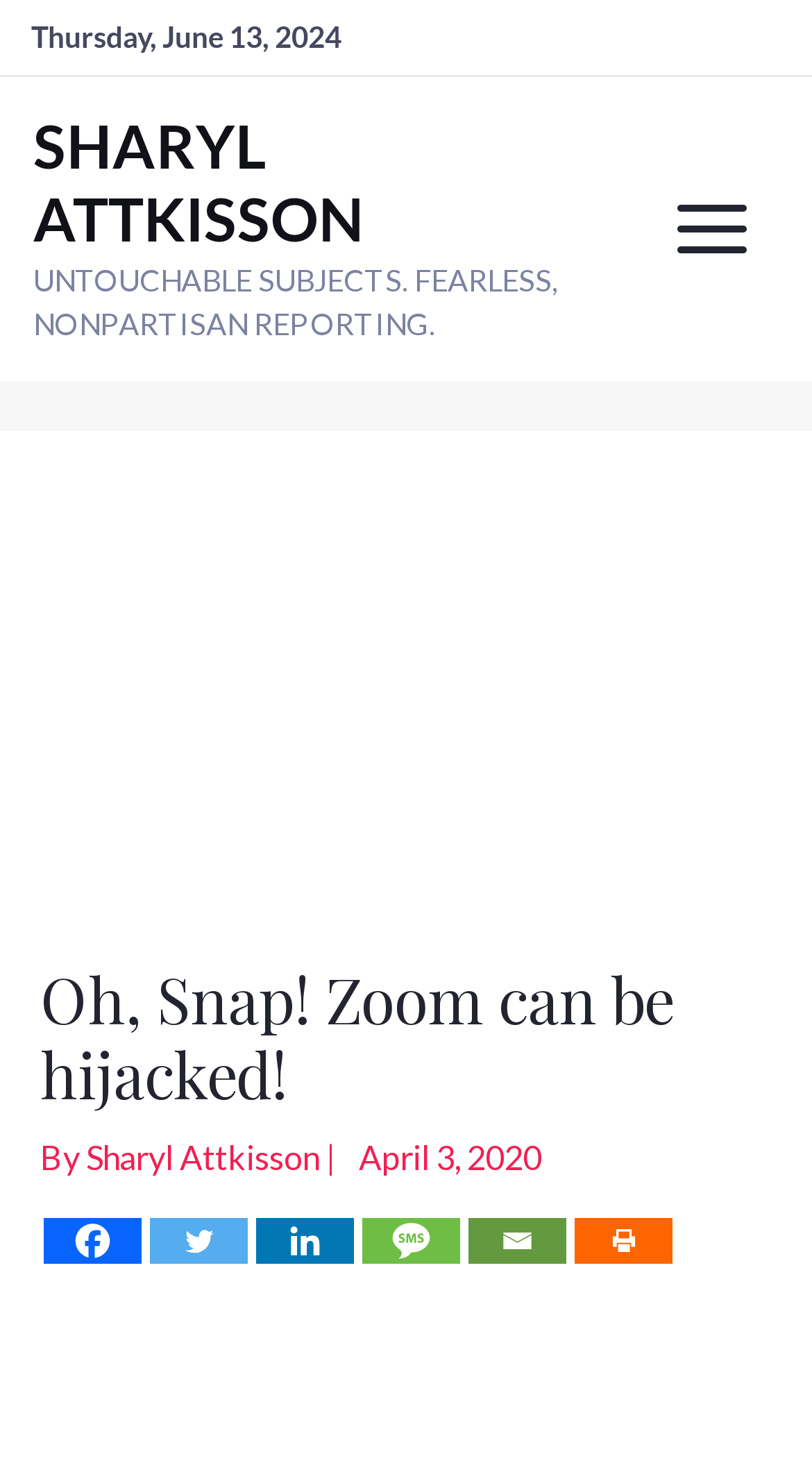Please analyze the image and give a detailed answer to the question:
What is the name of the author?

I inferred this answer by looking at the title of the webpage, 'Oh, Snap! Zoom can be hijacked! | Sharyl Attkisson', which suggests that Sharyl Attkisson is the author of the webpage or the article.